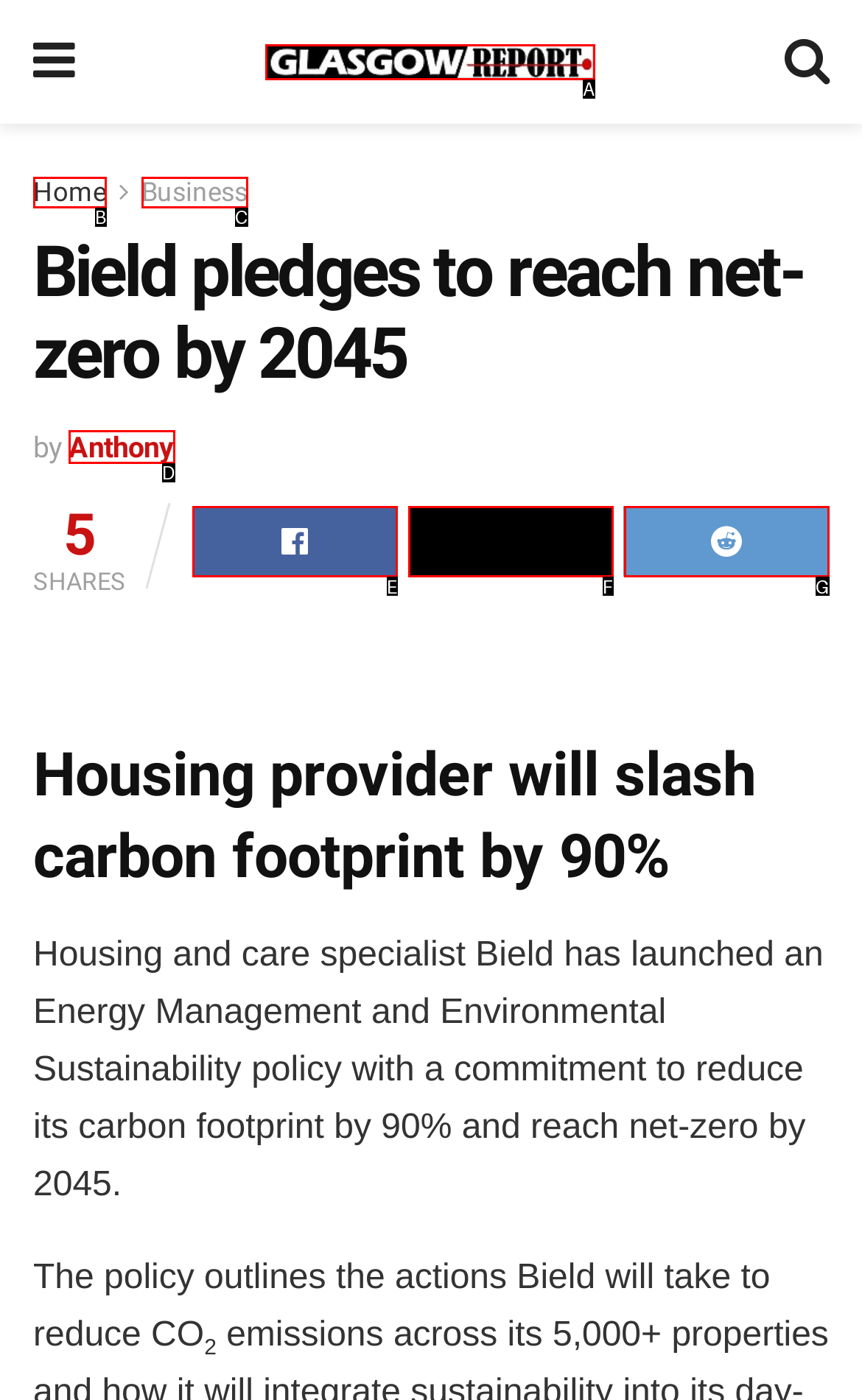Point out the option that best suits the description: alt="Glasgow Report"
Indicate your answer with the letter of the selected choice.

A